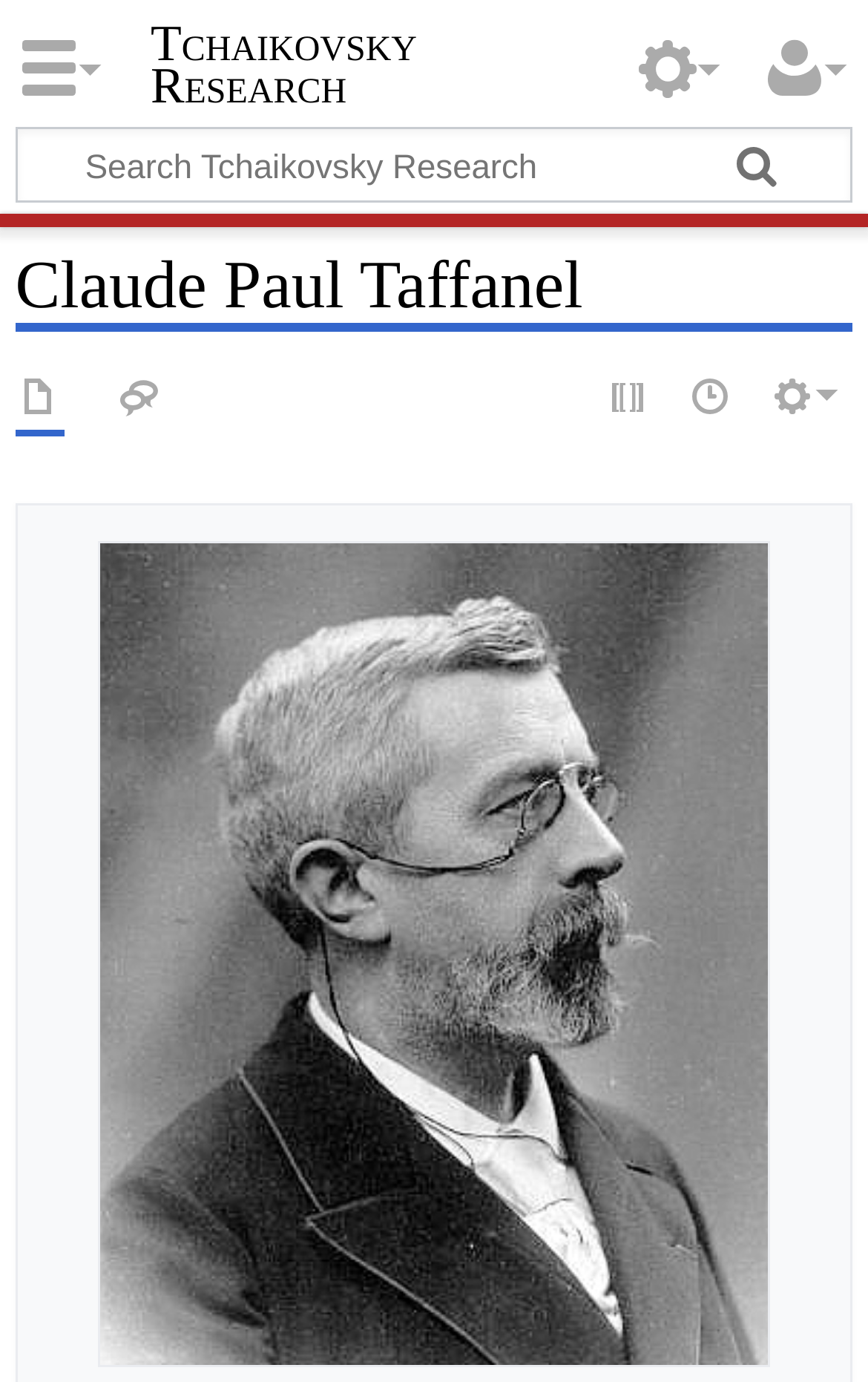Determine the bounding box coordinates for the area you should click to complete the following instruction: "Search for Claude Paul Taffanel".

[0.018, 0.178, 0.982, 0.24]